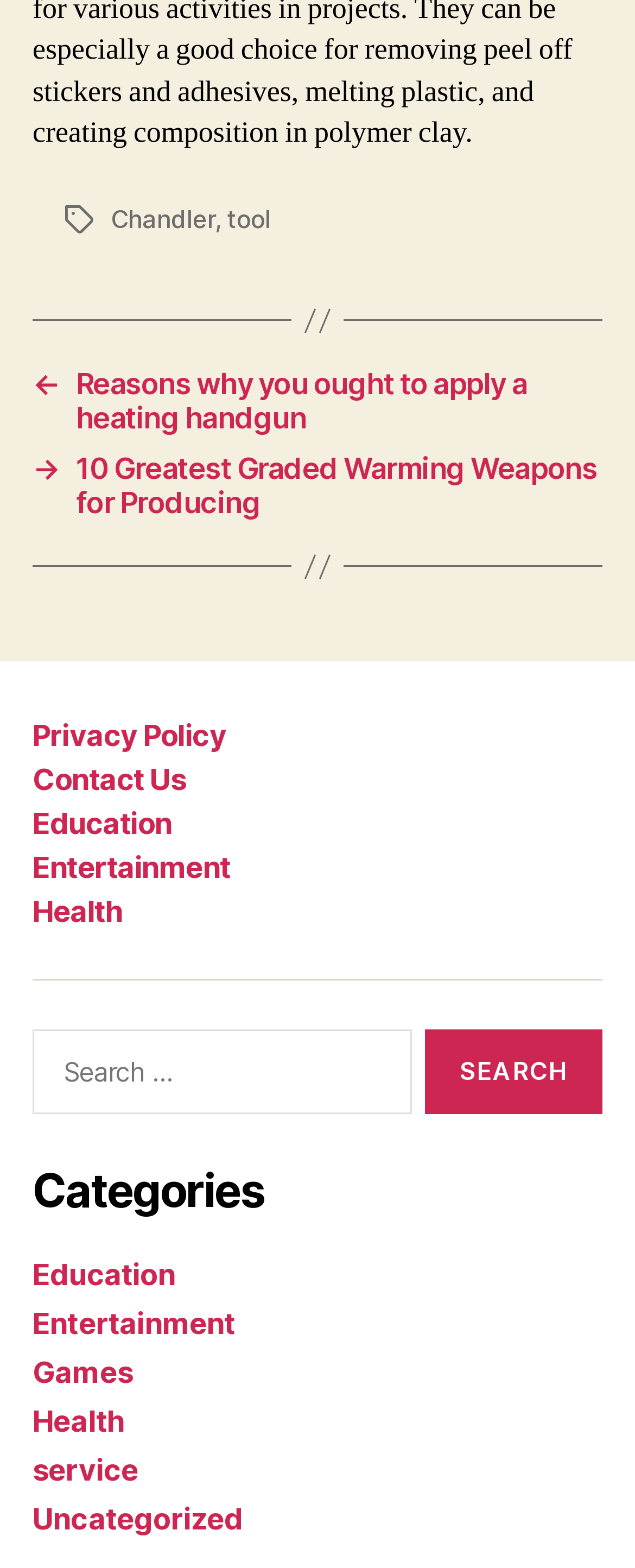Please determine the bounding box coordinates of the element to click on in order to accomplish the following task: "select an option from the combobox". Ensure the coordinates are four float numbers ranging from 0 to 1, i.e., [left, top, right, bottom].

None